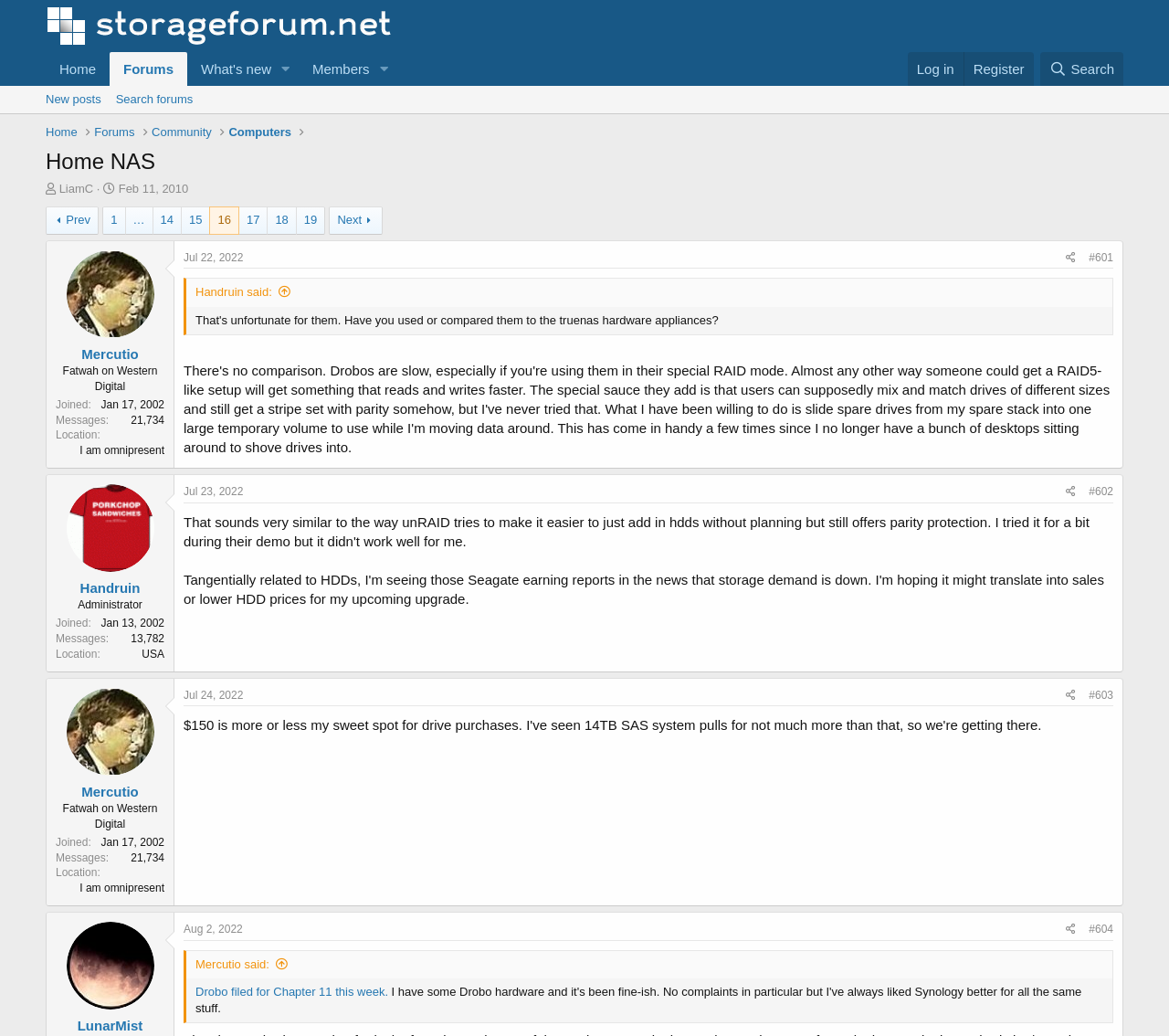Give an in-depth explanation of the webpage layout and content.

This webpage is a forum discussion page titled "Home NAS" on the storageforum.net website. At the top, there is a navigation bar with links to "Home", "Forums", "What's new", "Members", and "Log in" or "Register" on the right side. Below the navigation bar, there is a search bar and a link to "New posts" and "Search forums".

The main content of the page is a discussion thread with multiple posts. Each post has a heading with the username of the poster, followed by their profile information, including the date they joined, the number of messages they have posted, and their location. Below the profile information, there is a blockquote with the content of the post.

There are multiple posts on the page, with the most recent post at the top. The posts are numbered, and there are links to navigate to the previous or next page of posts at the bottom of the page. The discussion appears to be about NAS (Network-Attached Storage) devices, with users sharing their experiences and opinions on different products.

Throughout the page, there are various links and buttons, including links to user profiles, links to share posts, and buttons to toggle expanded menus. There are also images of user avatars and icons for different actions, such as sharing or posting.